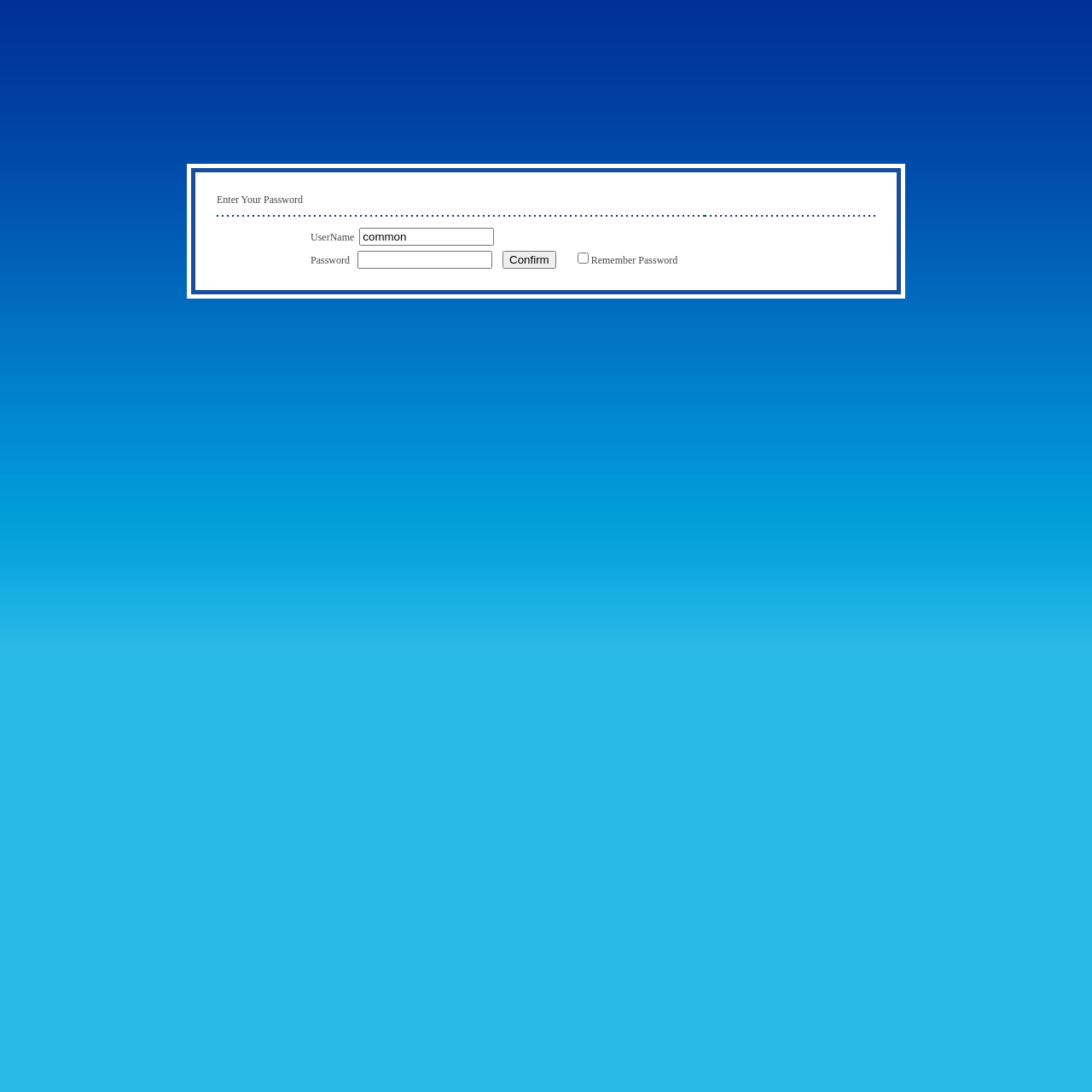What is the second input field for?
Please provide a single word or phrase as your answer based on the image.

Password